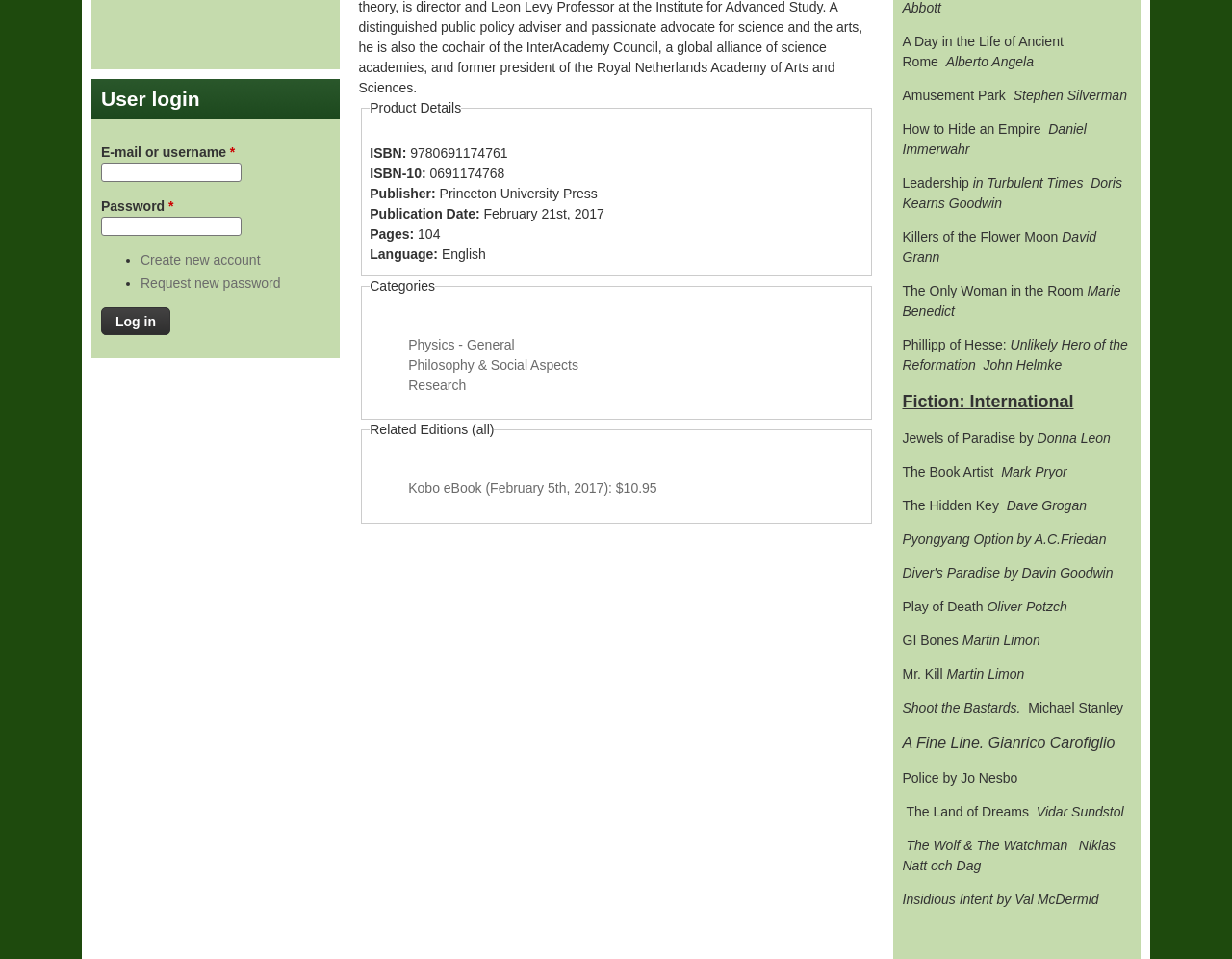Carefully examine the image and provide an in-depth answer to the question: What is the ISBN of the book?

I found the ISBN of the book by looking at the 'Product Details' section, where it is listed as 'ISBN: 9780691174761'.